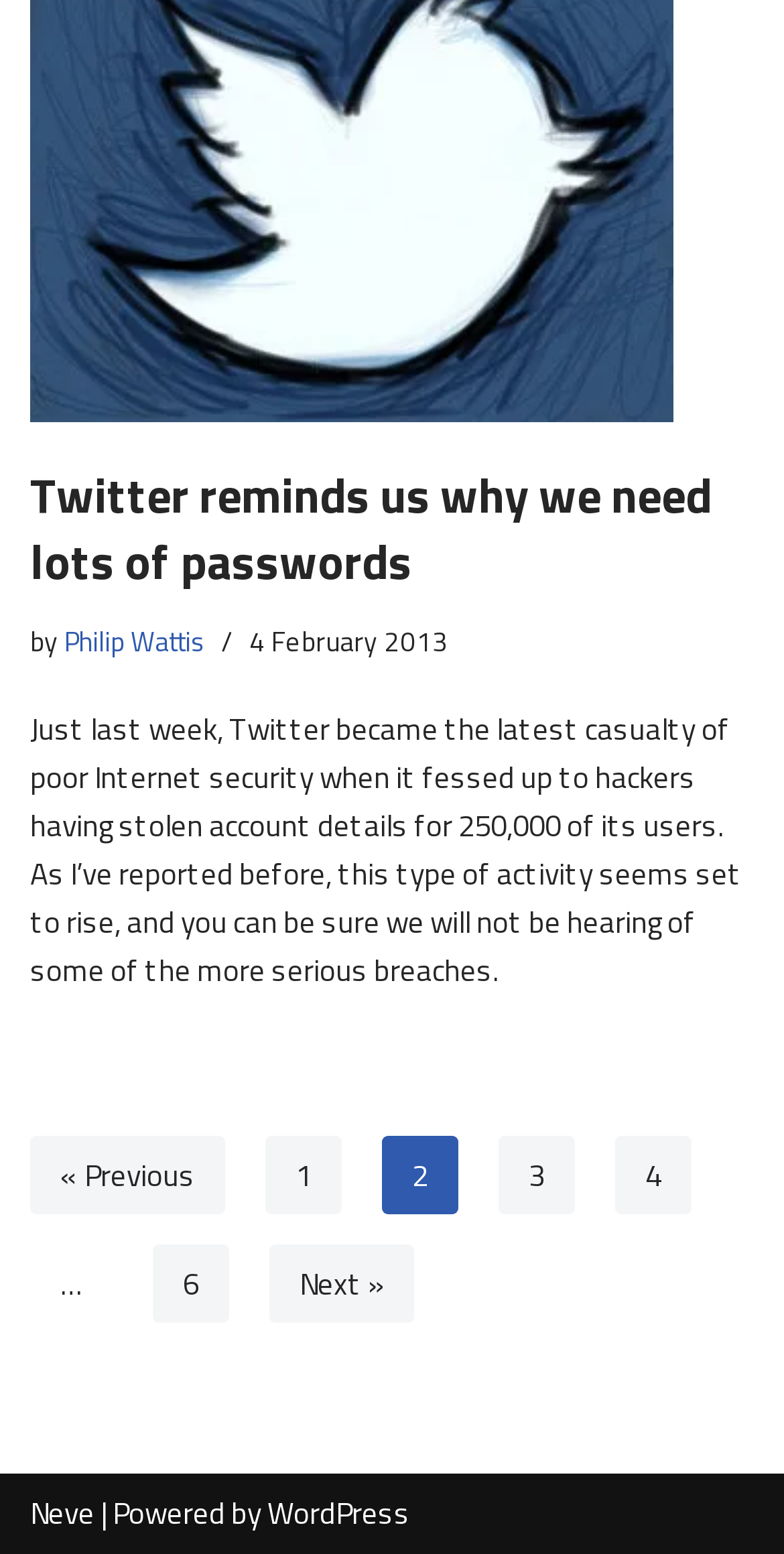Provide the bounding box coordinates for the UI element that is described as: "6".

[0.195, 0.801, 0.292, 0.851]